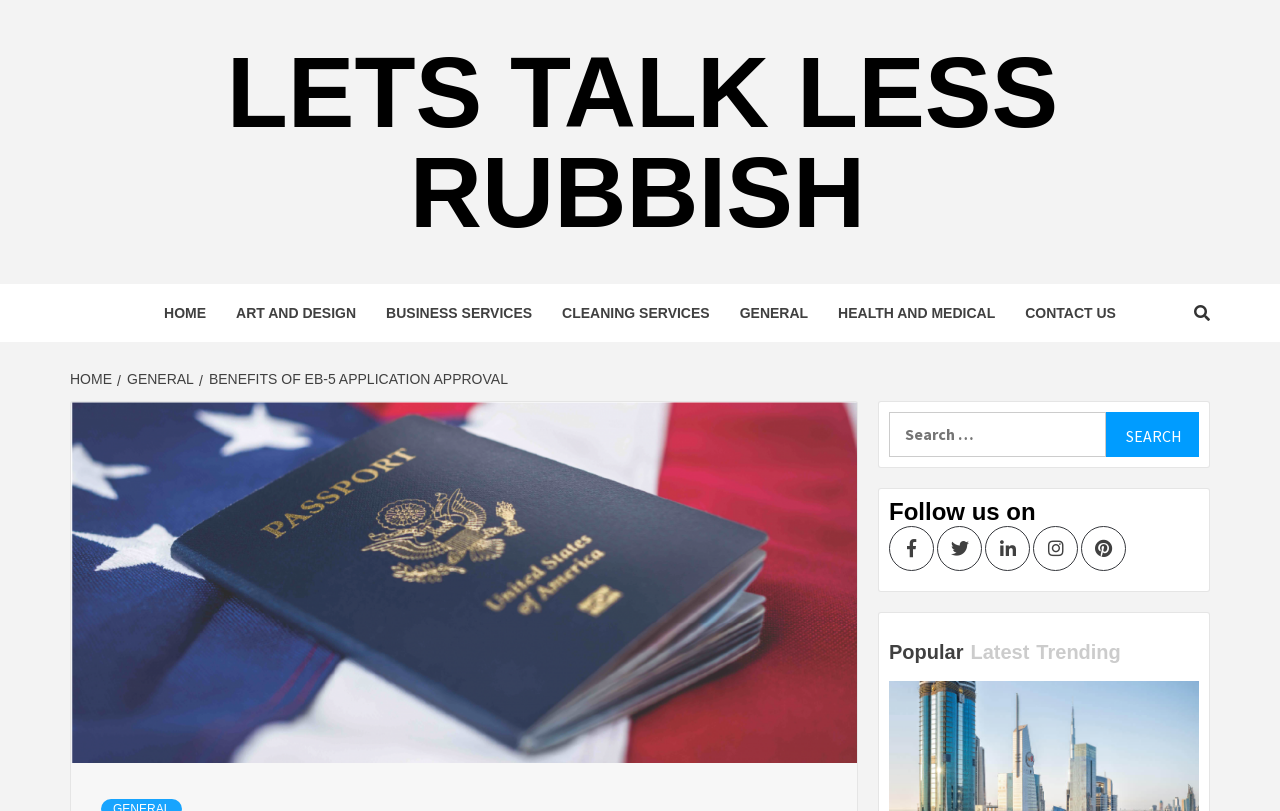Provide the text content of the webpage's main heading.

Benefits of EB-5 application approval